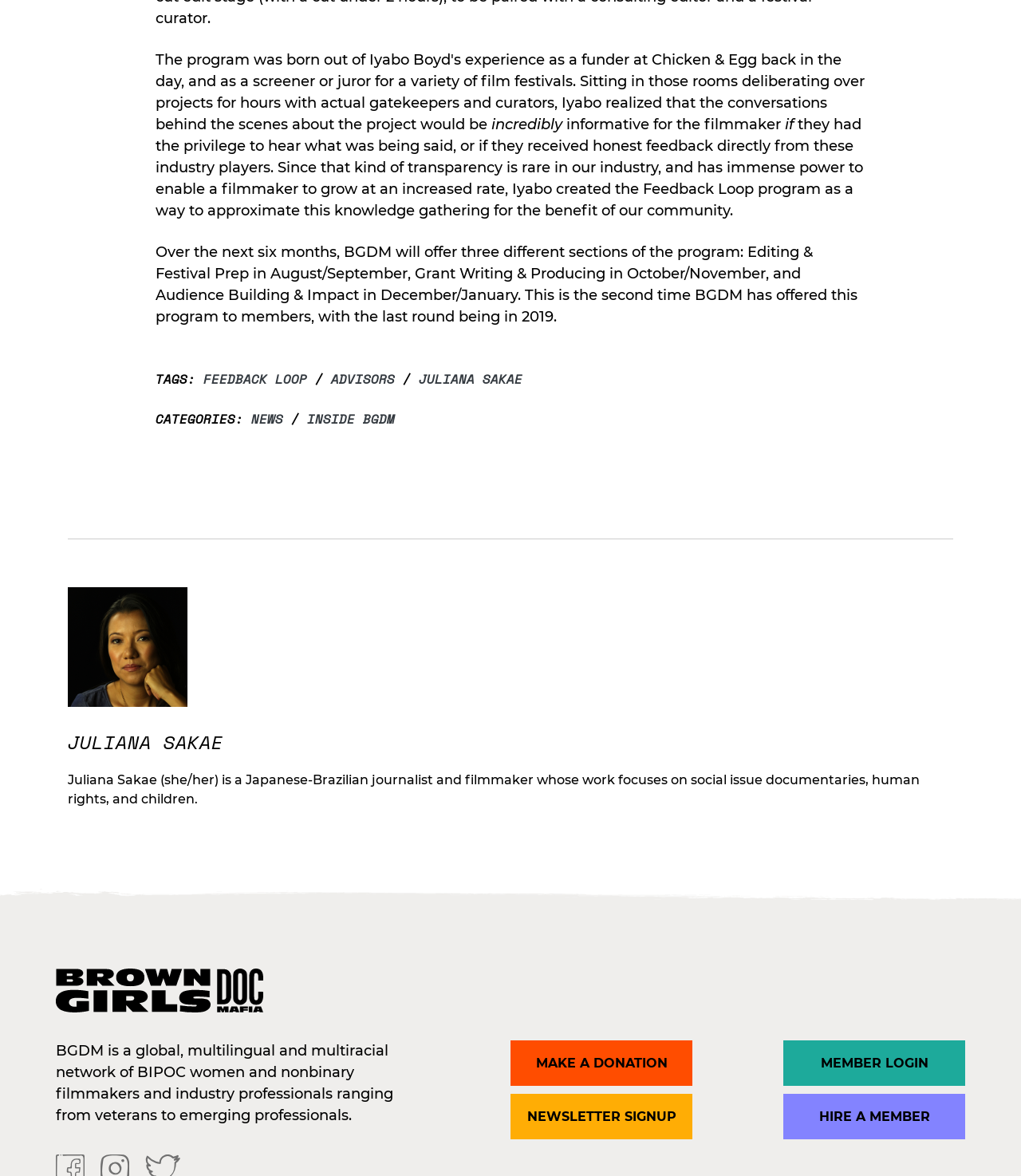How many sections of the Feedback Loop program will be offered over the next six months?
Answer the question with just one word or phrase using the image.

Three